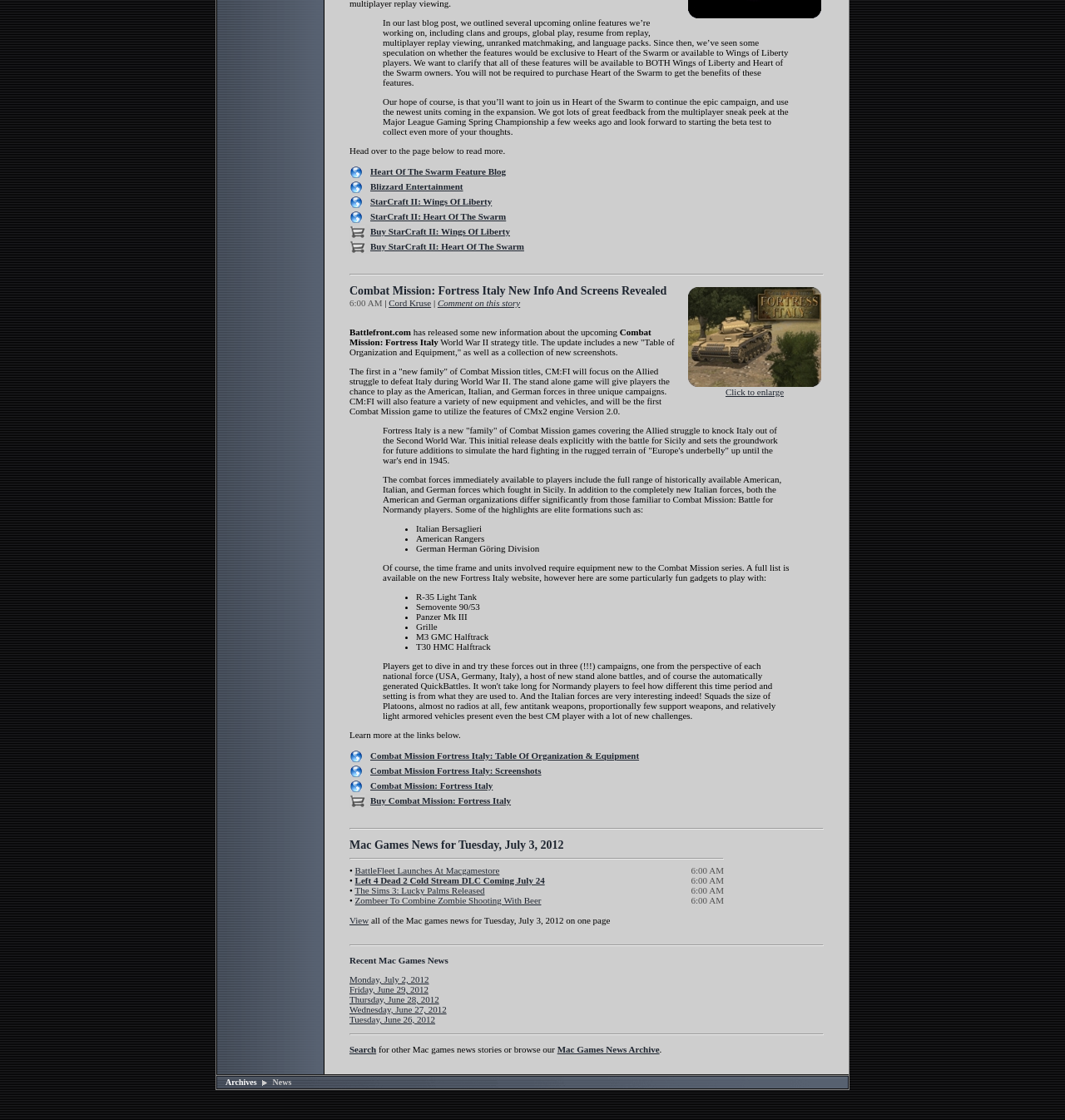Bounding box coordinates must be specified in the format (top-left x, top-left y, bottom-right x, bottom-right y). All values should be floating point numbers between 0 and 1. What are the bounding box coordinates of the UI element described as: Blizzard Entertainment

[0.348, 0.162, 0.435, 0.171]